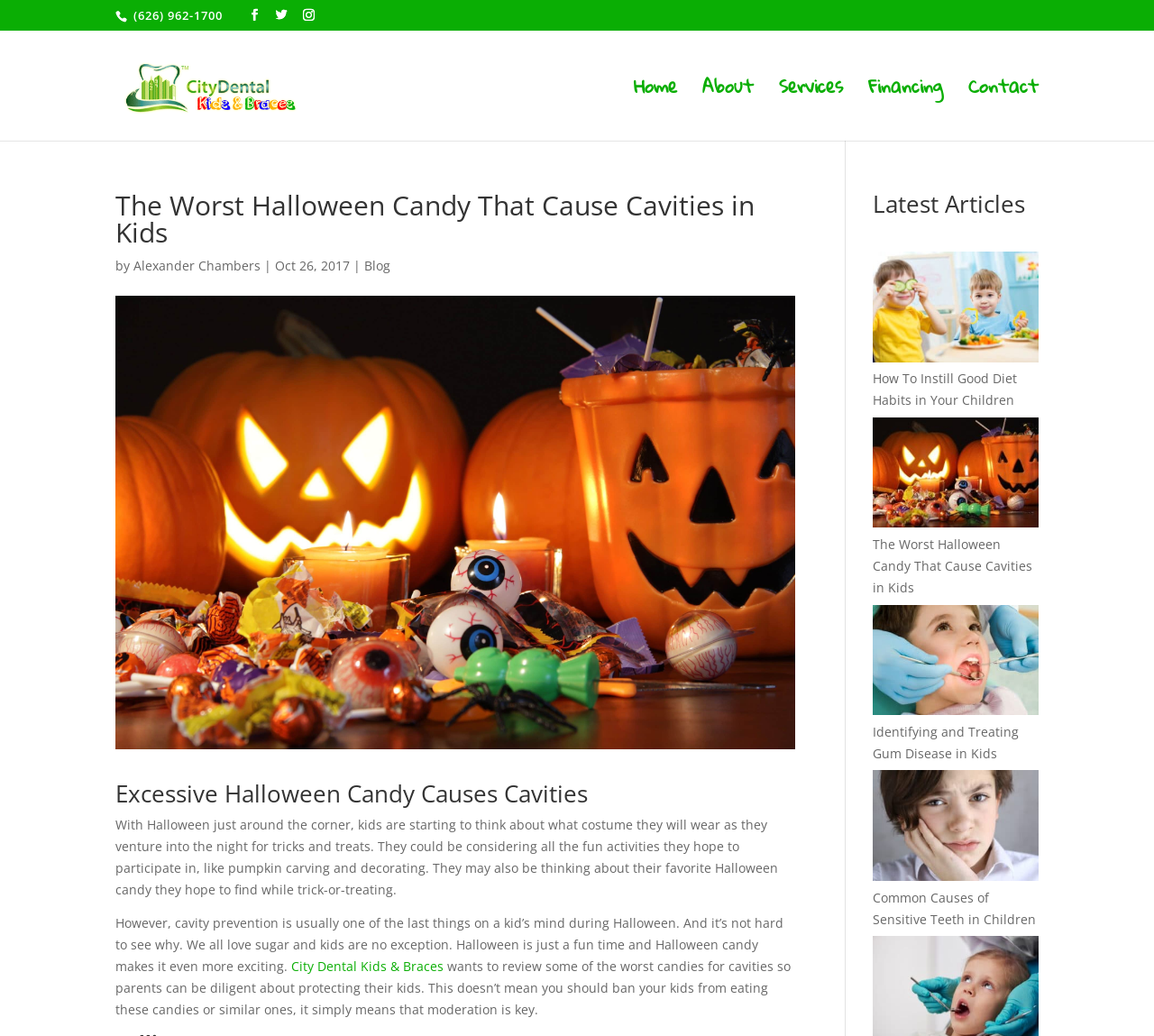Find and provide the bounding box coordinates for the UI element described here: "alt="City Dental Kids"". The coordinates should be given as four float numbers between 0 and 1: [left, top, right, bottom].

[0.105, 0.068, 0.338, 0.094]